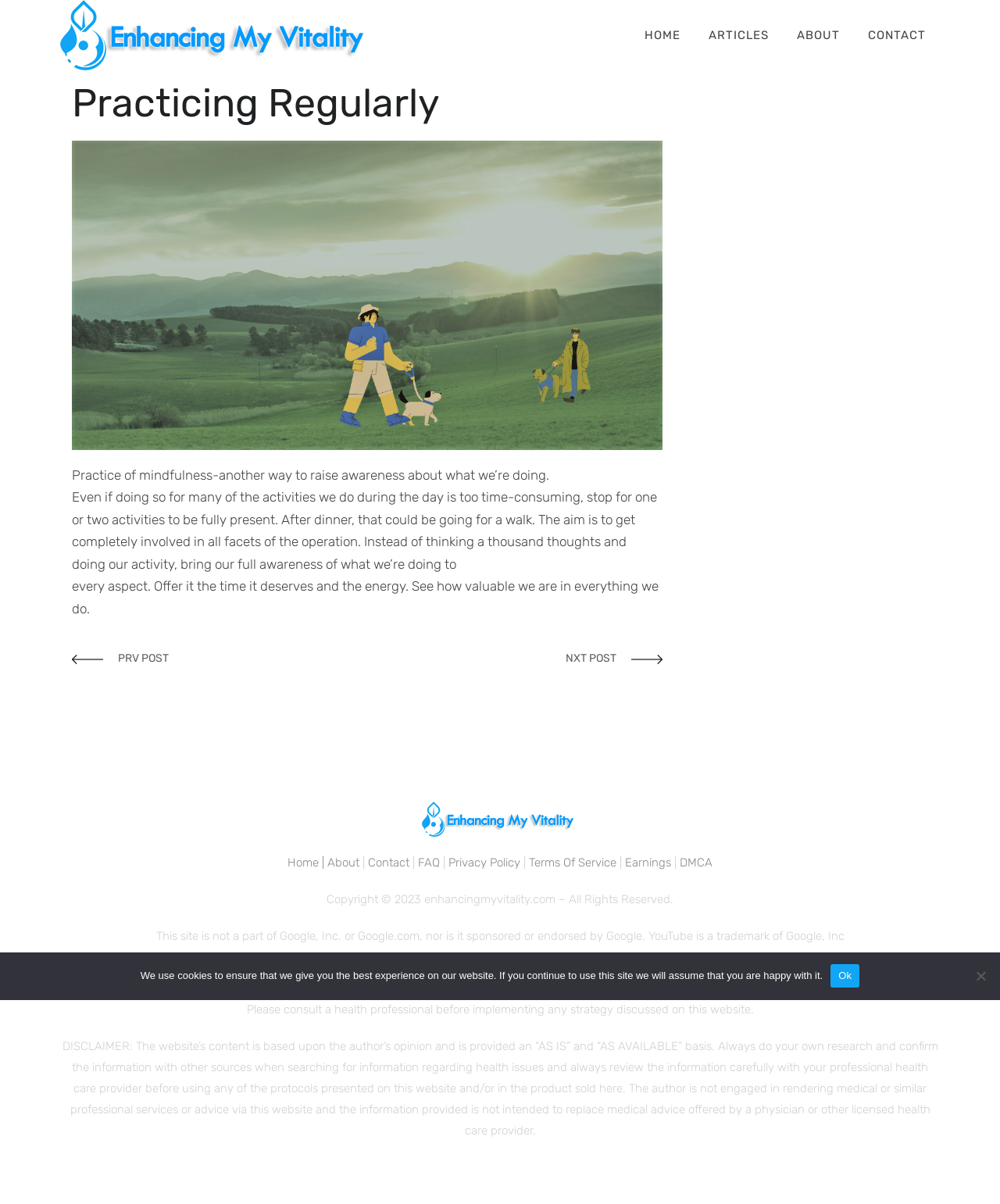What is the copyright year of the website?
Examine the image and provide an in-depth answer to the question.

I found the copyright information at the bottom of the webpage, which states 'Copyright © 2023 enhancingmyvitality.com – All Rights Reserved.' and extracted the year from it.